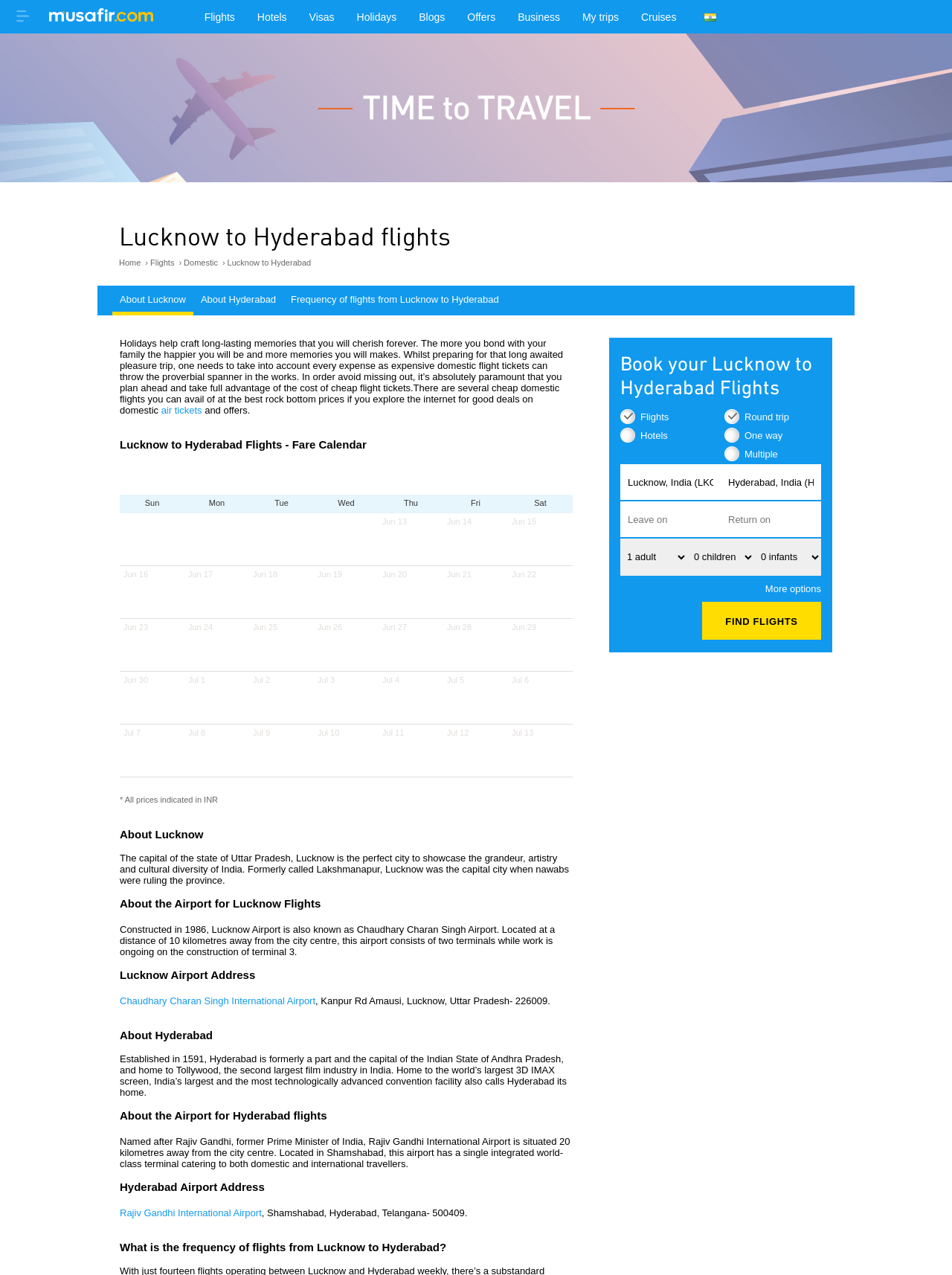Provide a thorough description of the webpage you see.

This webpage is about booking flights from Lucknow to Hyderabad on Musafir. At the top, there is a navigation menu with links to different sections of the website, including Flights, Hotels, Visas, Holidays, Blogs, Offers, Business, My trips, and Cruises. Below the navigation menu, there is a heading that reads "Lucknow to Hyderabad flights" and a link to the homepage.

On the left side of the page, there is a section that provides information about Lucknow and Hyderabad, including their airport addresses and descriptions of the cities. This section is divided into four parts: About Lucknow, About the Airport for Lucknow Flights, About Hyderabad, and About the Airport for Hyderabad flights. Each part has a heading and a paragraph of text that provides information about the respective topic.

On the right side of the page, there is a fare calendar that displays the prices of flights from Lucknow to Hyderabad for different dates. The calendar is divided into rows and columns, with each row representing a day of the week and each column representing a date. The prices are displayed in a grid format, with each cell showing the price for a specific date.

In the middle of the page, there is a paragraph of text that discusses the importance of planning ahead and taking advantage of cheap flight tickets. There is also a link to "air tickets" and a phrase that reads "and offers."

At the bottom of the page, there is a note that reads "* All prices indicated in INR."